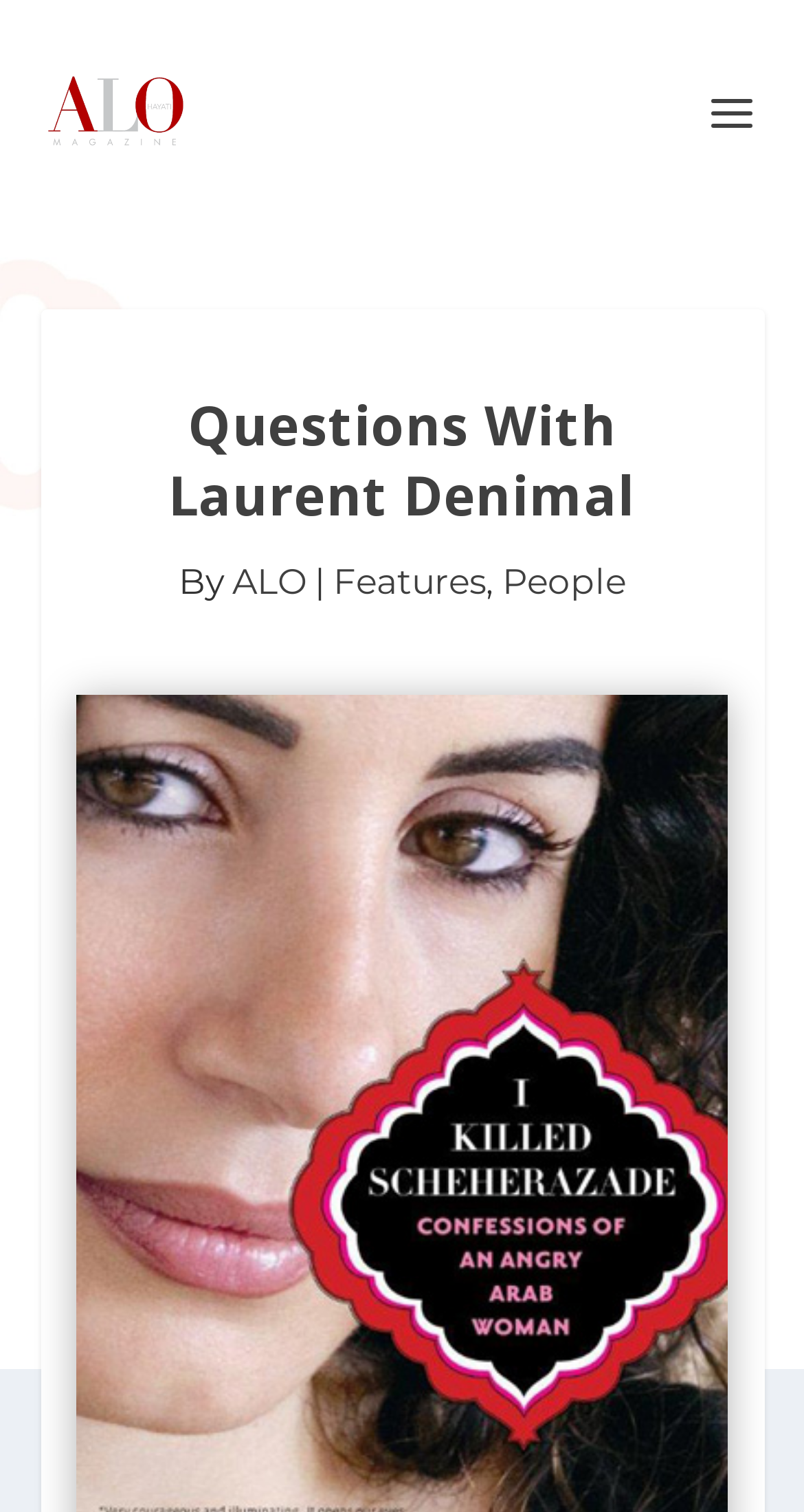Provide the bounding box coordinates of the HTML element this sentence describes: "ALO". The bounding box coordinates consist of four float numbers between 0 and 1, i.e., [left, top, right, bottom].

[0.288, 0.37, 0.381, 0.398]